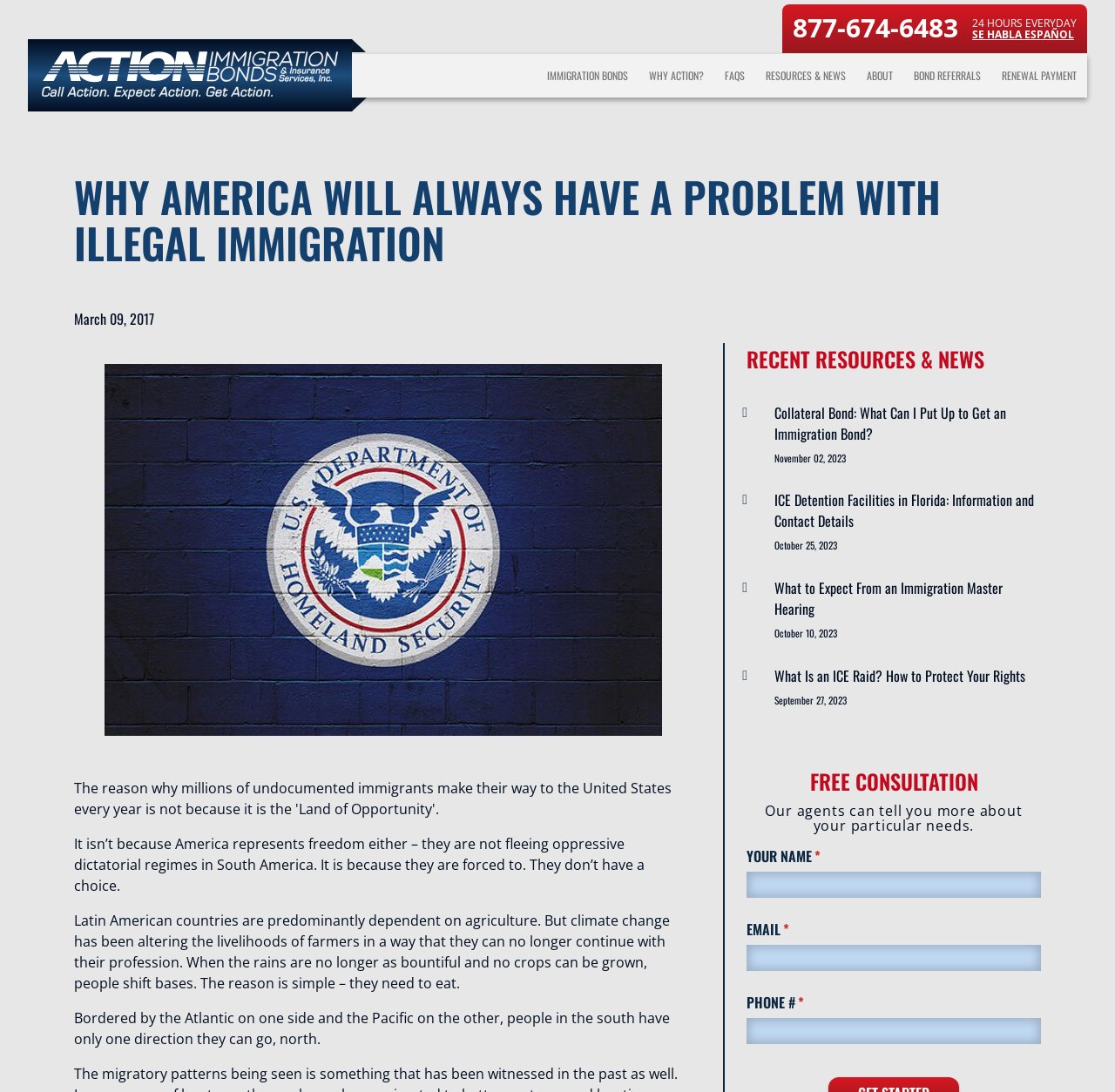Based on the image, provide a detailed response to the question:
How many recent resources and news articles are listed on the webpage?

There are 4 recent resources and news articles listed on the webpage, with titles such as 'Collateral Bond: What Can I Put Up to Get an Immigration Bond?', 'ICE Detention Facilities in Florida: Information and Contact Details', 'What to Expect From an Immigration Master Hearing', and 'What Is an ICE Raid? How to Protect Your Rights'.